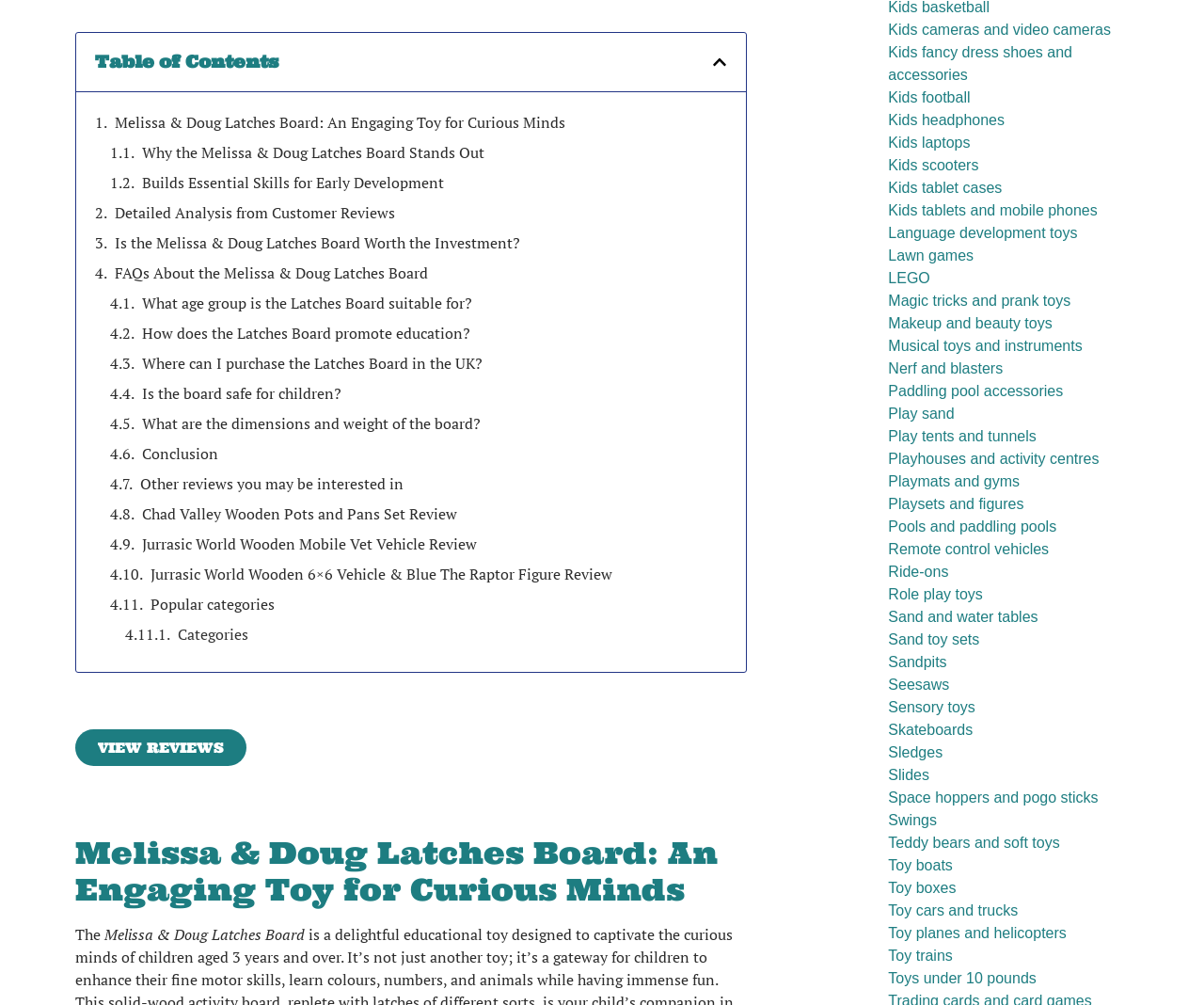Specify the bounding box coordinates of the region I need to click to perform the following instruction: "Click on the 'VIEW REVIEWS' link". The coordinates must be four float numbers in the range of 0 to 1, i.e., [left, top, right, bottom].

[0.062, 0.725, 0.205, 0.762]